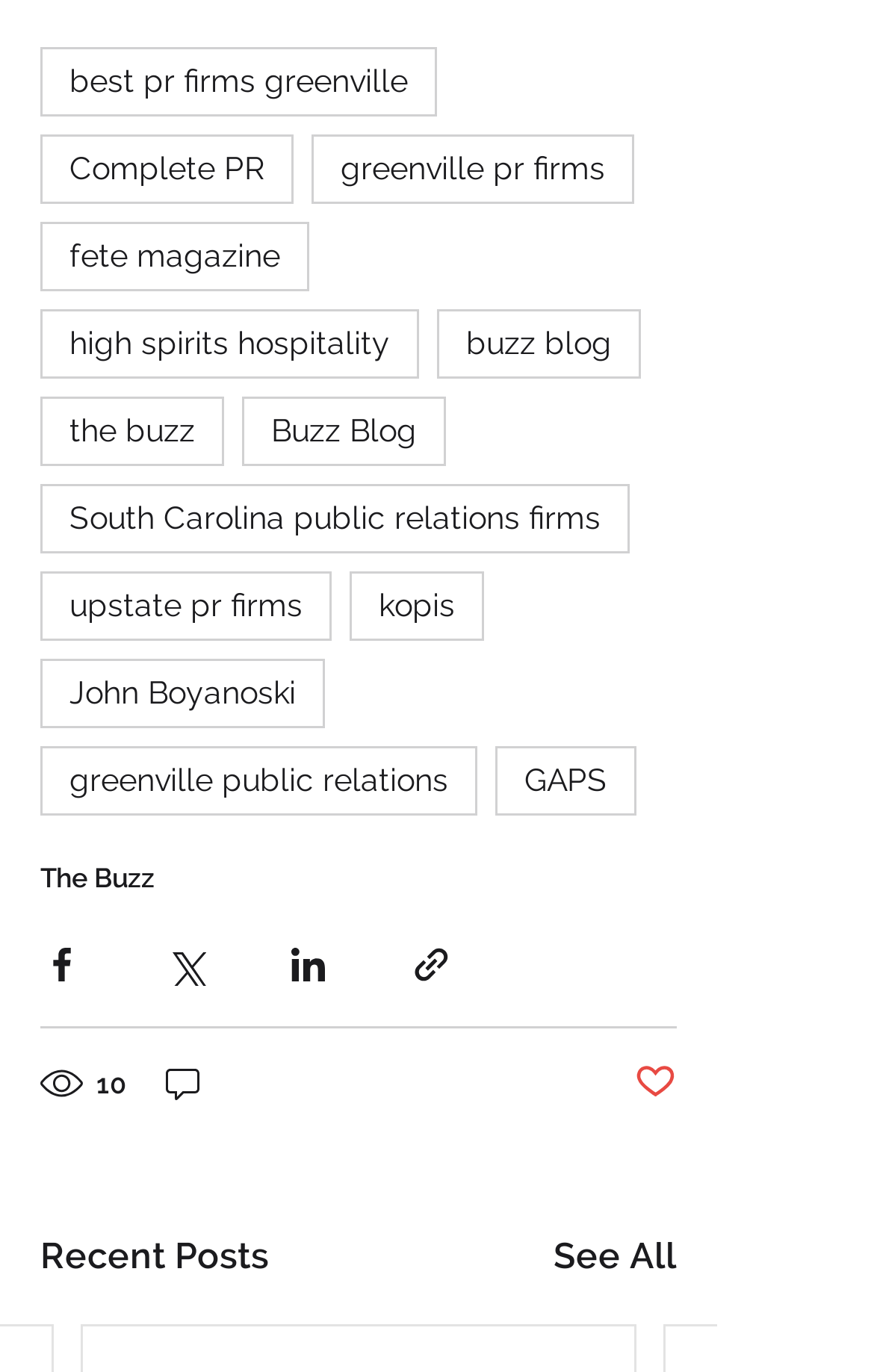Find the bounding box of the element with the following description: "Post not marked as liked". The coordinates must be four float numbers between 0 and 1, formatted as [left, top, right, bottom].

[0.726, 0.772, 0.774, 0.807]